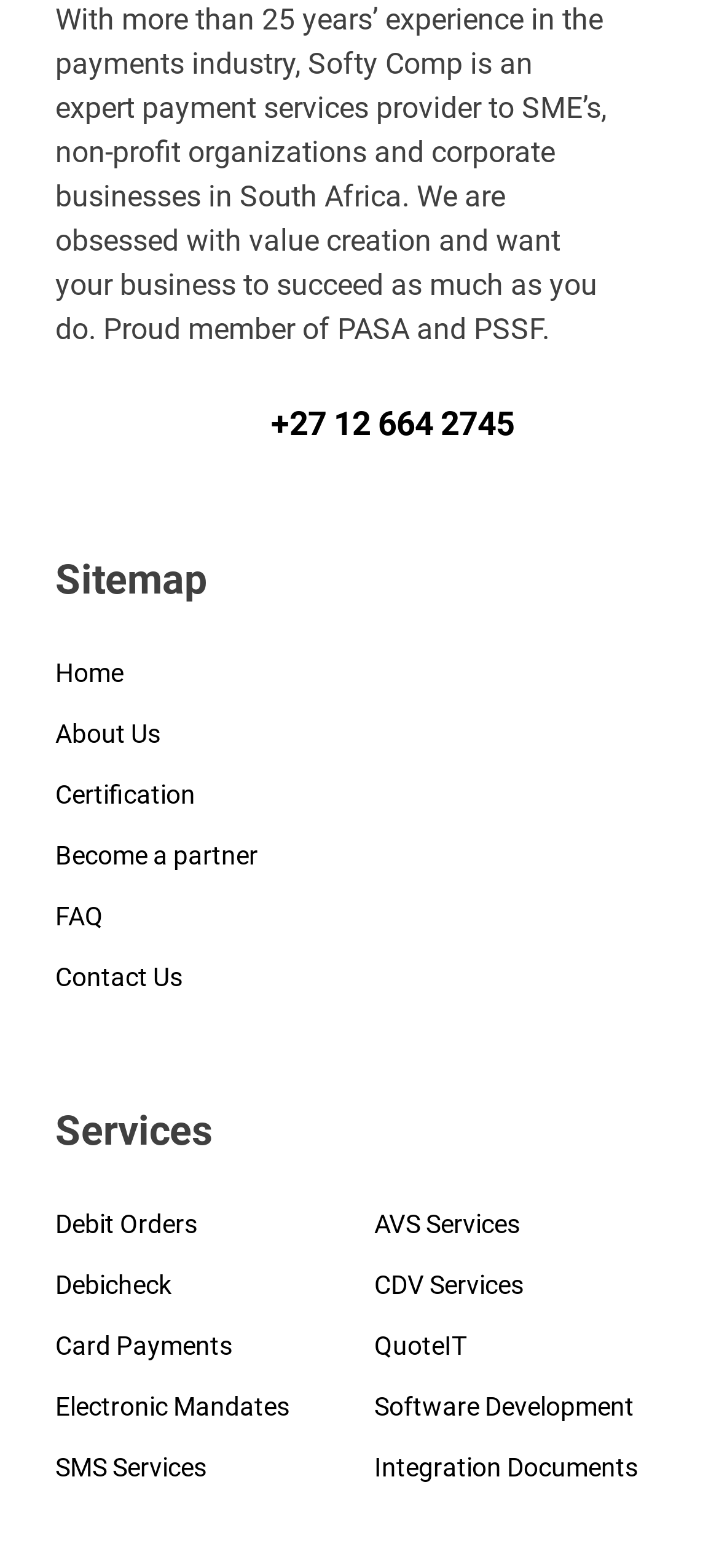Given the description: "Menu", determine the bounding box coordinates of the UI element. The coordinates should be formatted as four float numbers between 0 and 1, [left, top, right, bottom].

None